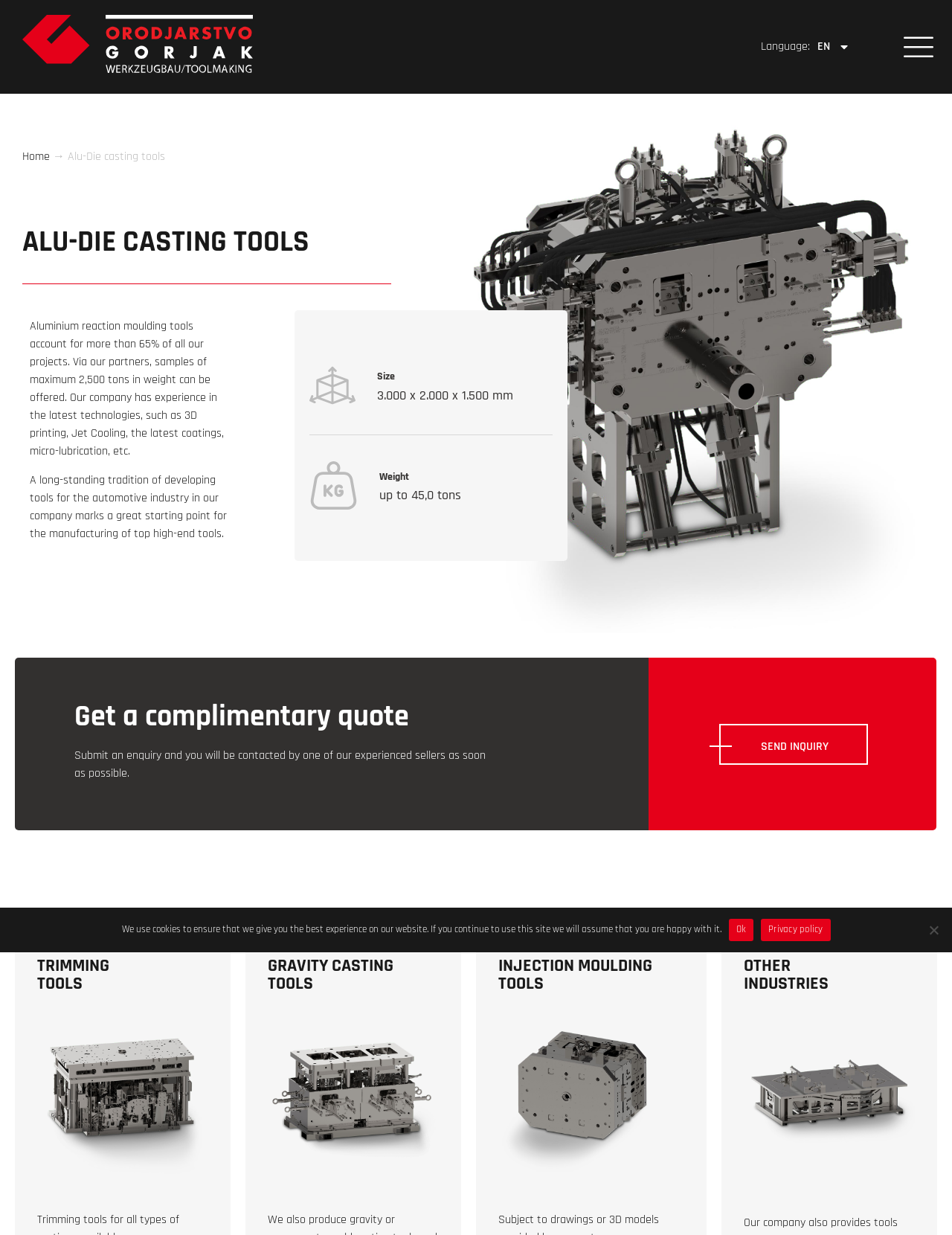Highlight the bounding box coordinates of the element that should be clicked to carry out the following instruction: "Send an inquiry". The coordinates must be given as four float numbers ranging from 0 to 1, i.e., [left, top, right, bottom].

[0.683, 0.586, 0.984, 0.619]